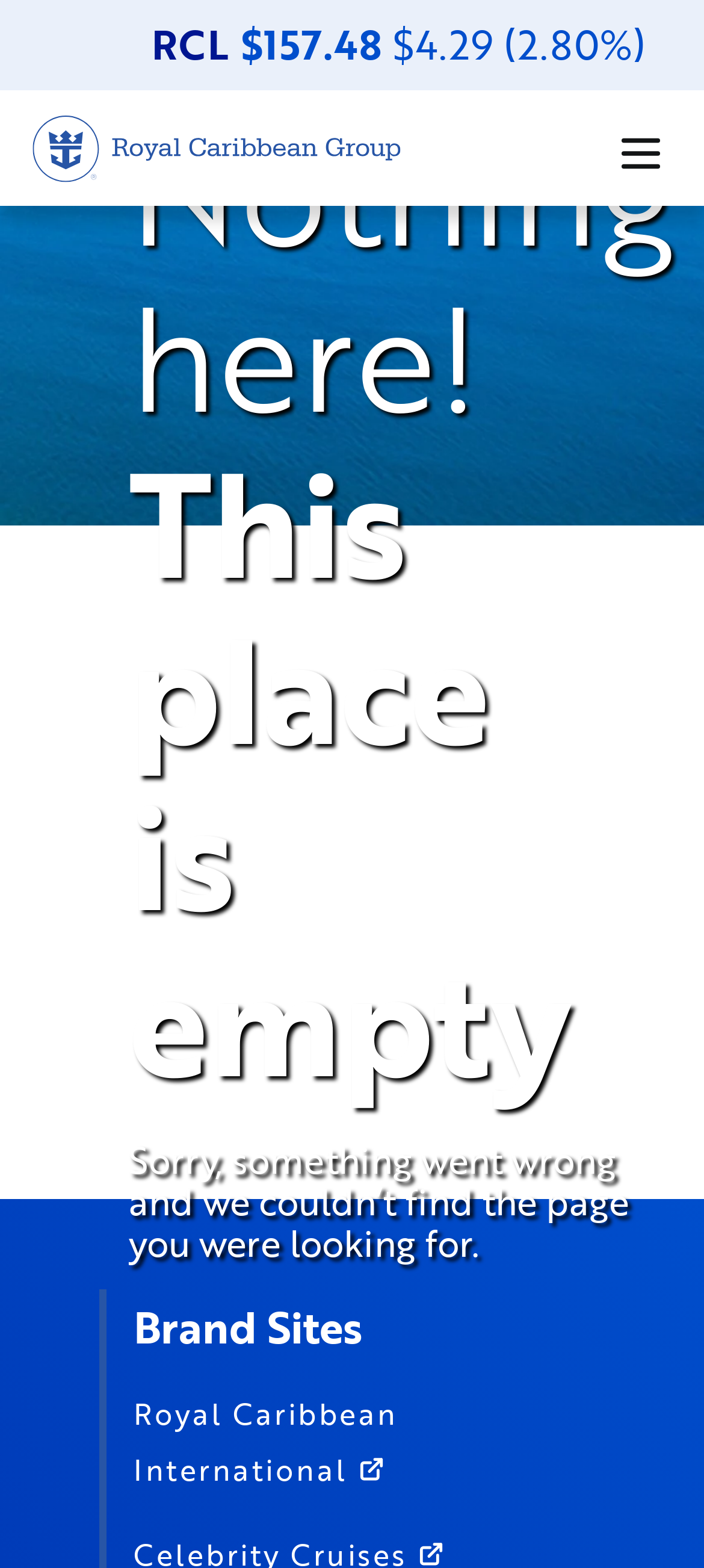What is the company name displayed on the top left?
Please answer using one word or phrase, based on the screenshot.

Royal Caribbean Group